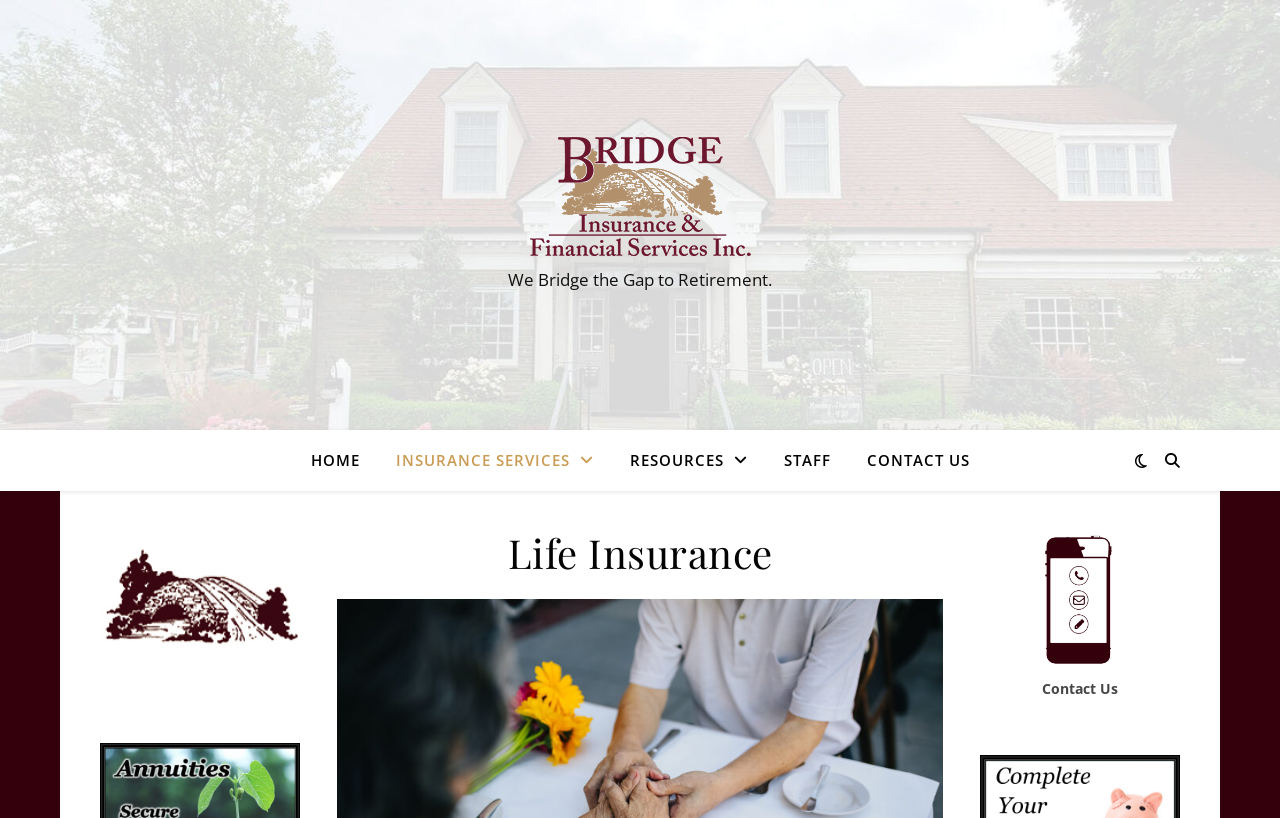Respond with a single word or short phrase to the following question: 
What is the slogan of the company?

We Bridge the Gap to Retirement.